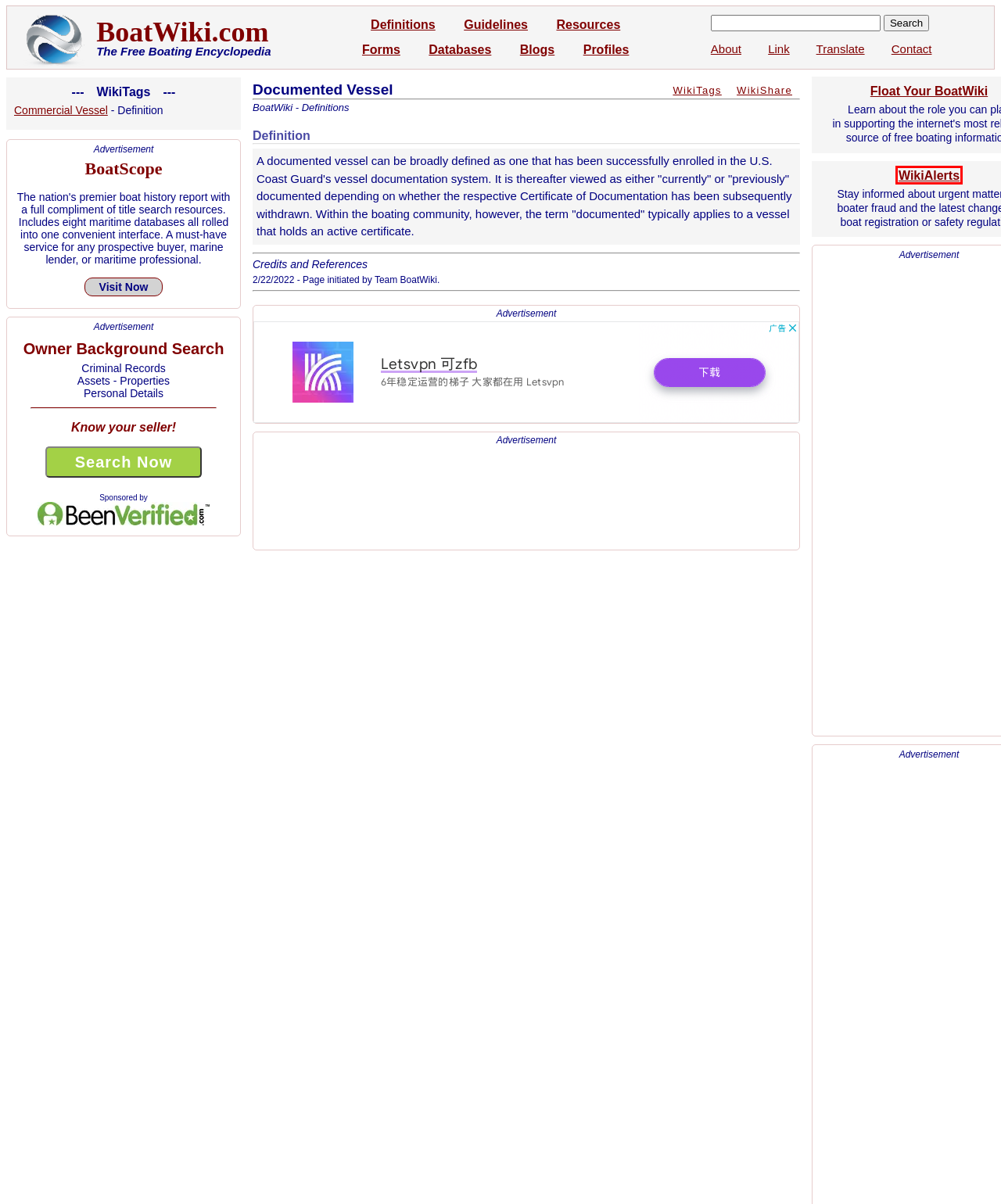Examine the screenshot of a webpage with a red bounding box around an element. Then, select the webpage description that best represents the new page after clicking the highlighted element. Here are the descriptions:
A. Boating Terms and Definitions| BoatWiki.com
B. Boating Resources | BoatWiki.com
C. Links | BoatWiki.com
D. Boating Forms | BoatWiki.com
E. The Free Boating Encyclopedia | BoatWiki.com
F. Boater Alerts | BoatWiki.com
G. Contact Message | BoatWiki.com
H. Boating Databases | BoatWiki.com

F